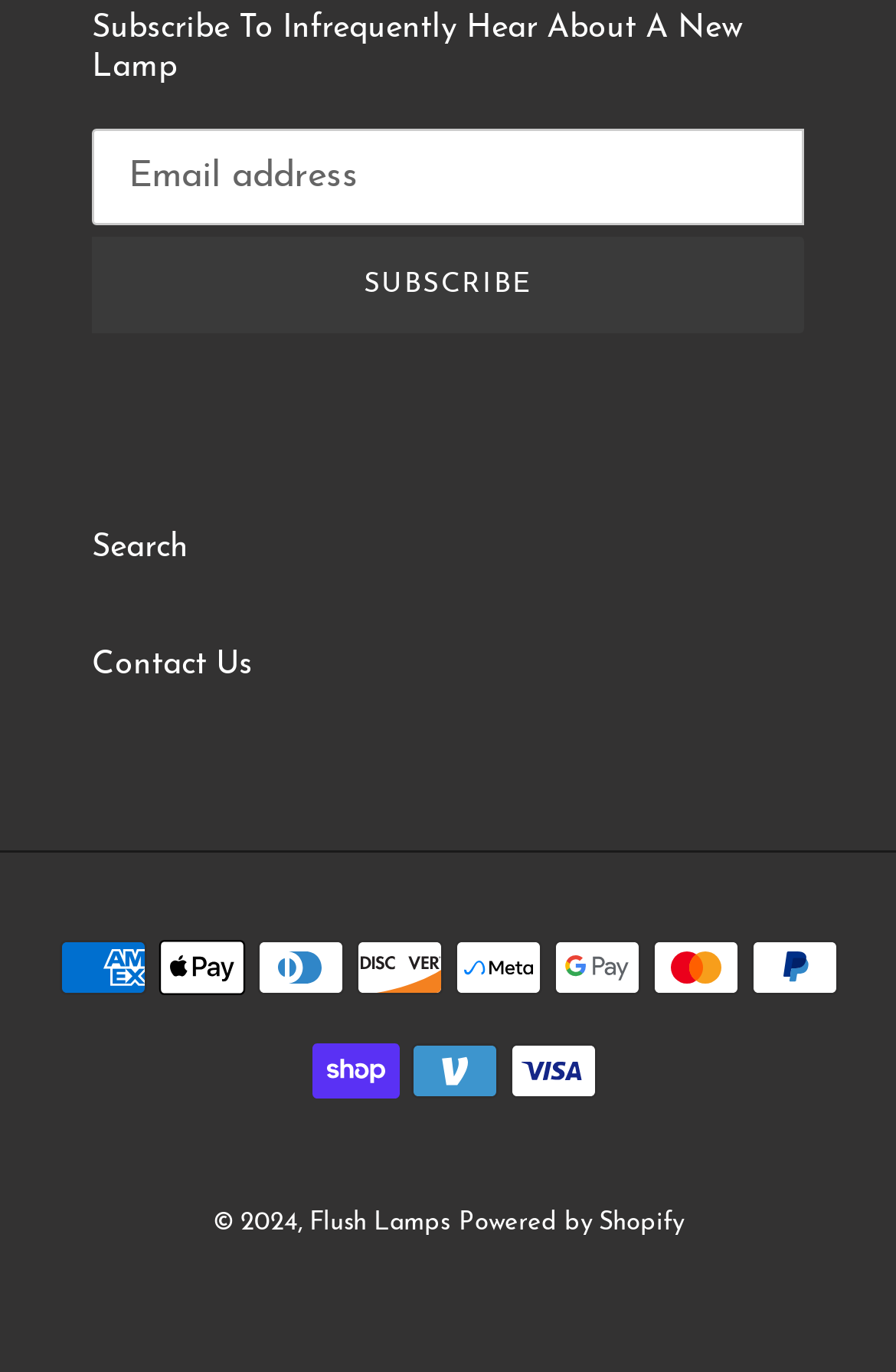What is the copyright year?
Please answer using one word or phrase, based on the screenshot.

2024